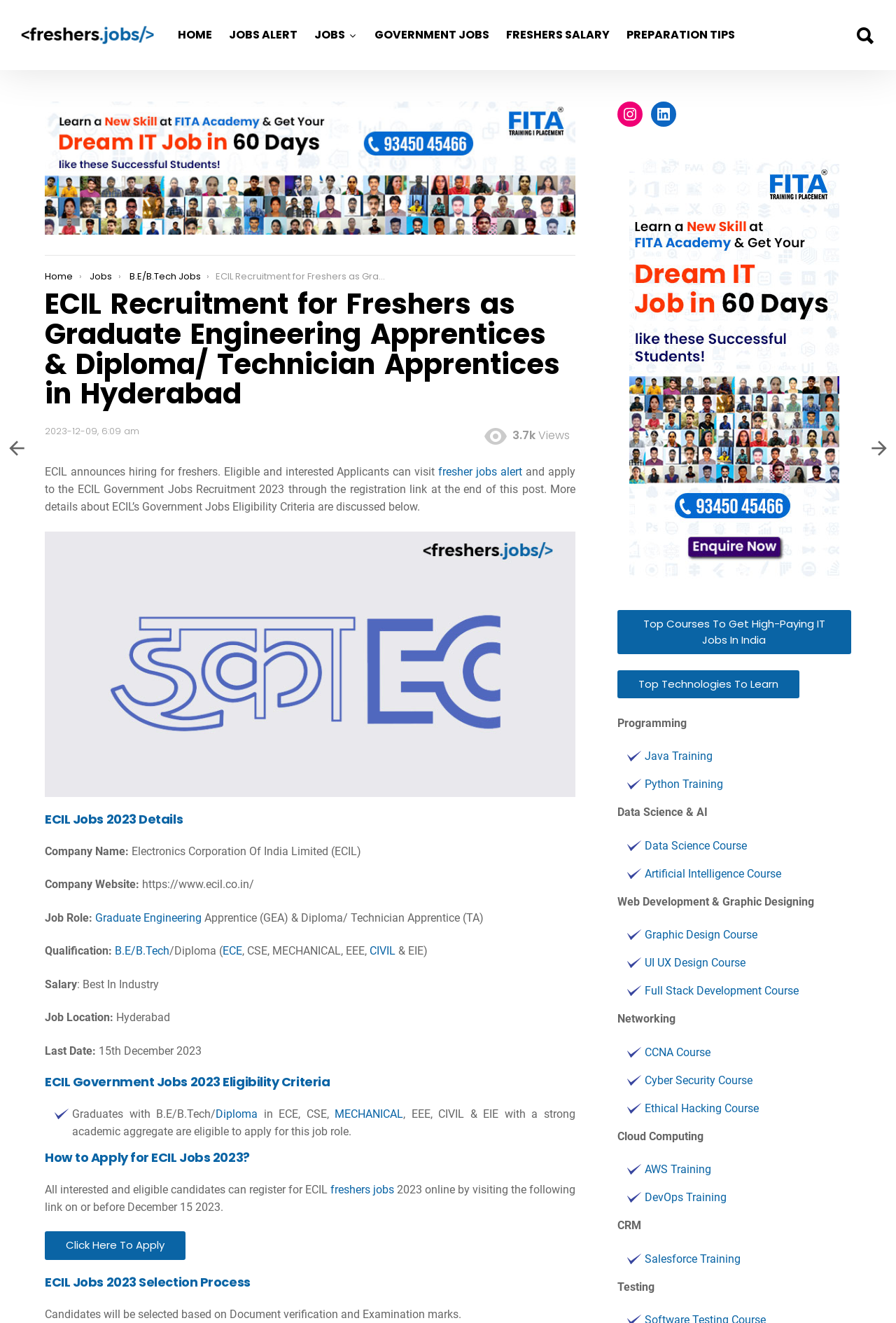Provide the bounding box coordinates in the format (top-left x, top-left y, bottom-right x, bottom-right y). All values are floating point numbers between 0 and 1. Determine the bounding box coordinate of the UI element described as: freshers jobs

[0.369, 0.894, 0.44, 0.904]